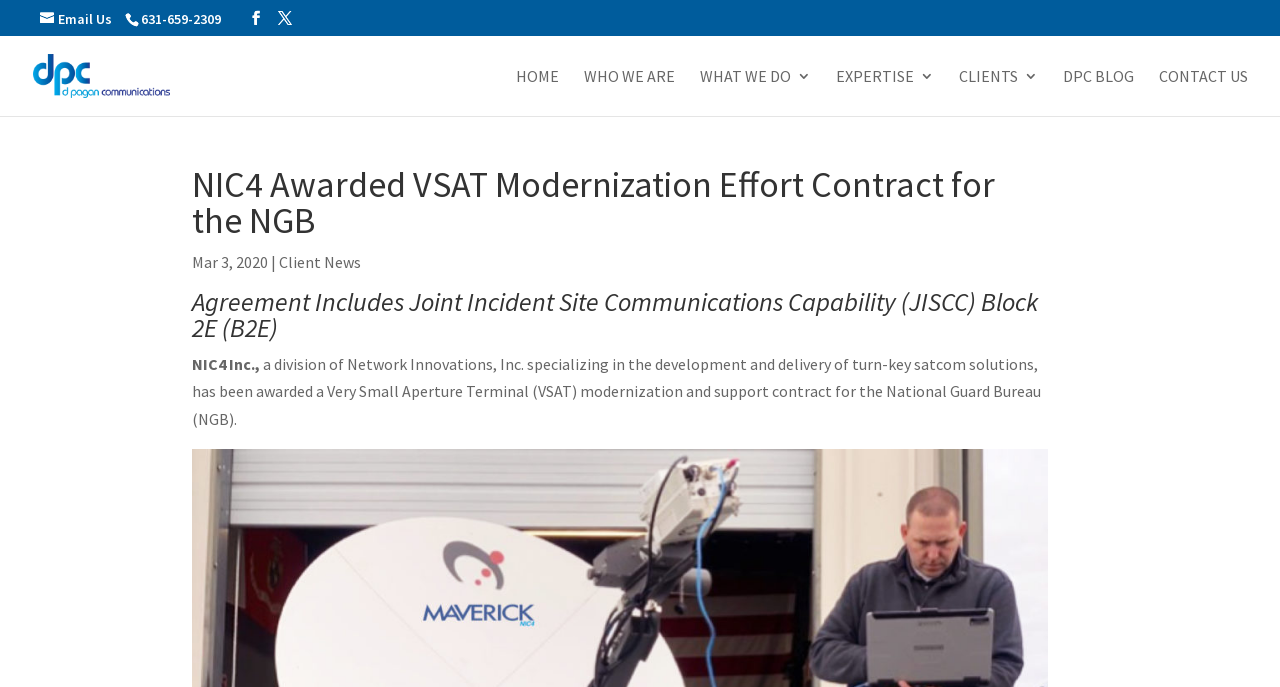Identify the bounding box coordinates for the UI element described as: "Expertise". The coordinates should be provided as four floats between 0 and 1: [left, top, right, bottom].

[0.653, 0.1, 0.73, 0.169]